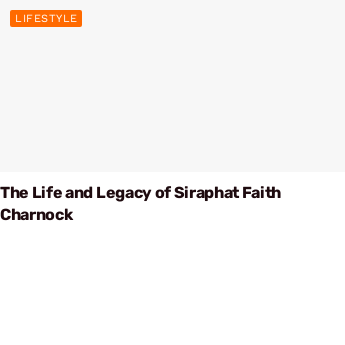What is the design emphasis of the article?
Carefully examine the image and provide a detailed answer to the question.

The design emphasis of the article can be determined by analyzing the caption, which states that the design emphasizes readability and engagement, inviting readers to delve deeper into the narrative of Charnock's life.